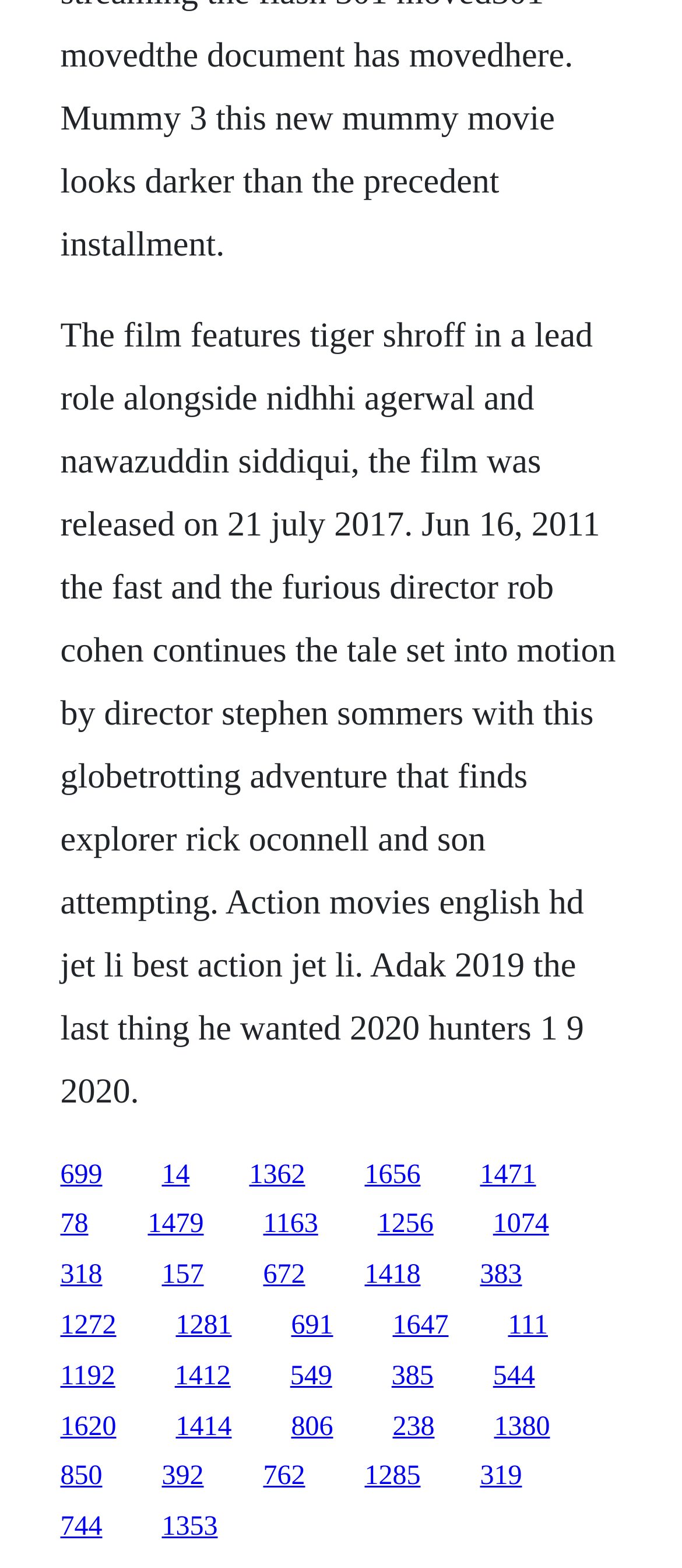Please use the details from the image to answer the following question comprehensively:
What is the topic of the text on this webpage?

The static text on this webpage mentions 'Action movies English HD Jet Li best action Jet Li', which suggests that the topic of the text is action movies, specifically those featuring Jet Li.